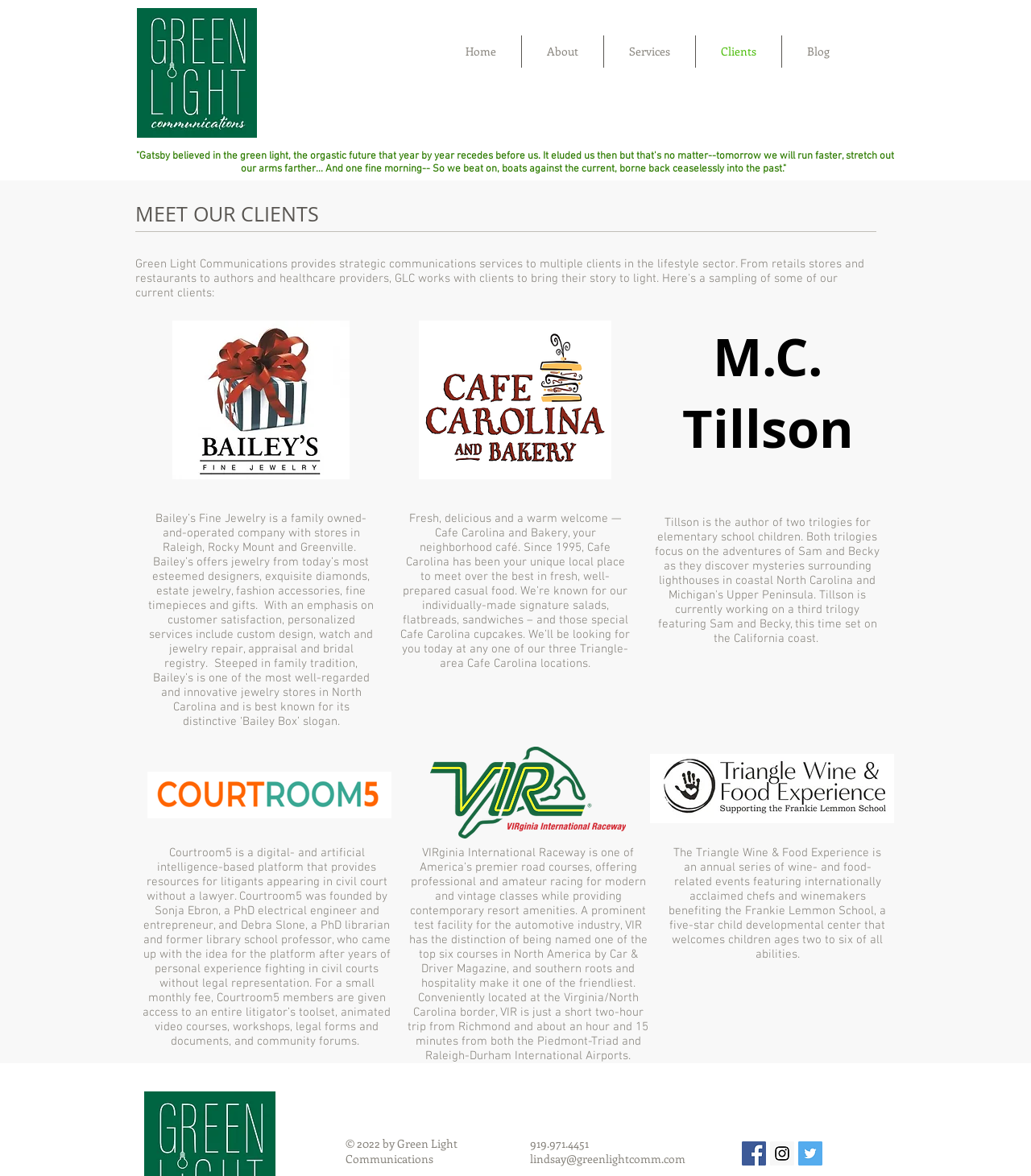Determine the bounding box coordinates for the area you should click to complete the following instruction: "Click the Home link".

[0.427, 0.03, 0.505, 0.058]